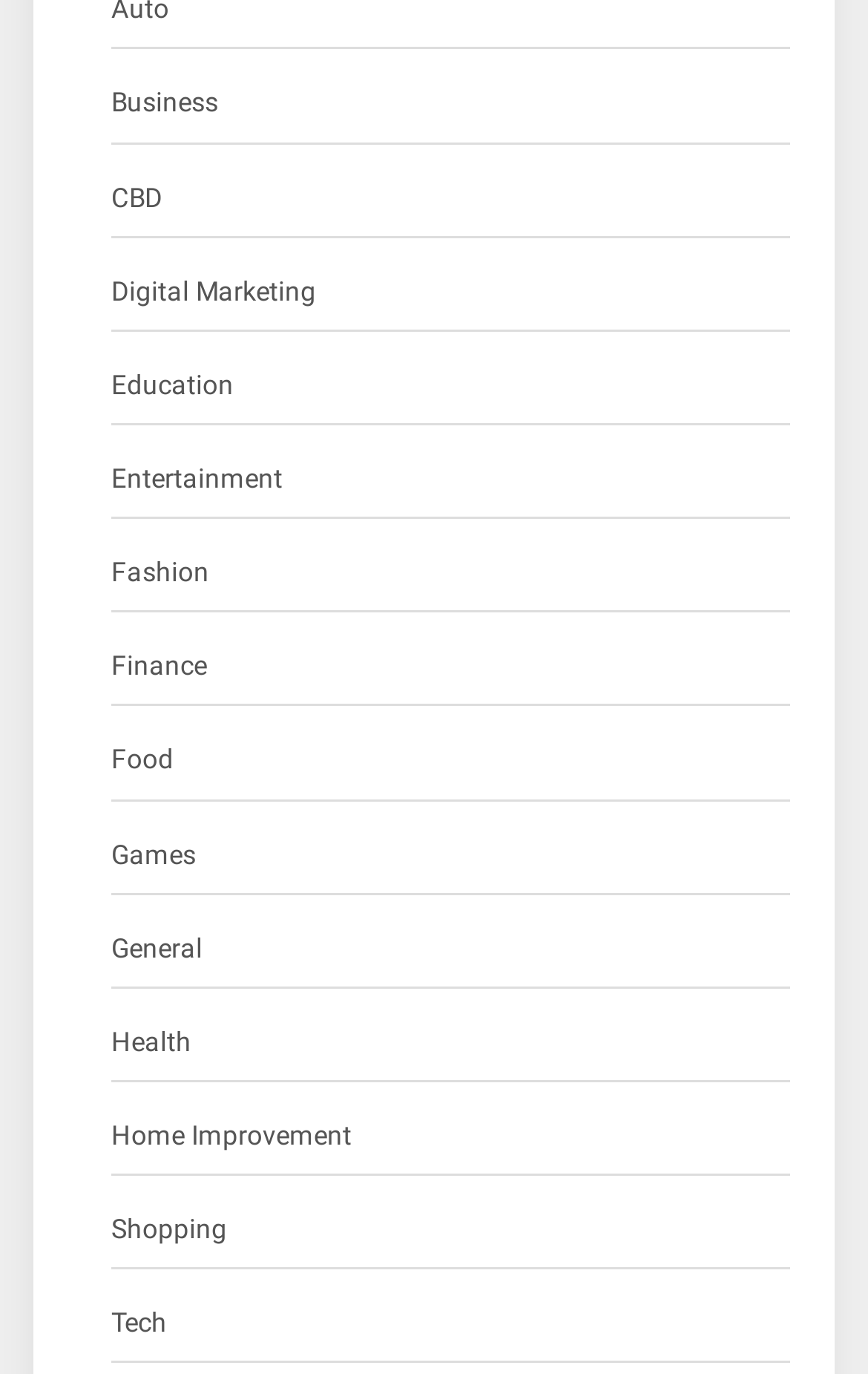Find the bounding box coordinates of the area that needs to be clicked in order to achieve the following instruction: "View Entertainment". The coordinates should be specified as four float numbers between 0 and 1, i.e., [left, top, right, bottom].

[0.128, 0.332, 0.326, 0.367]